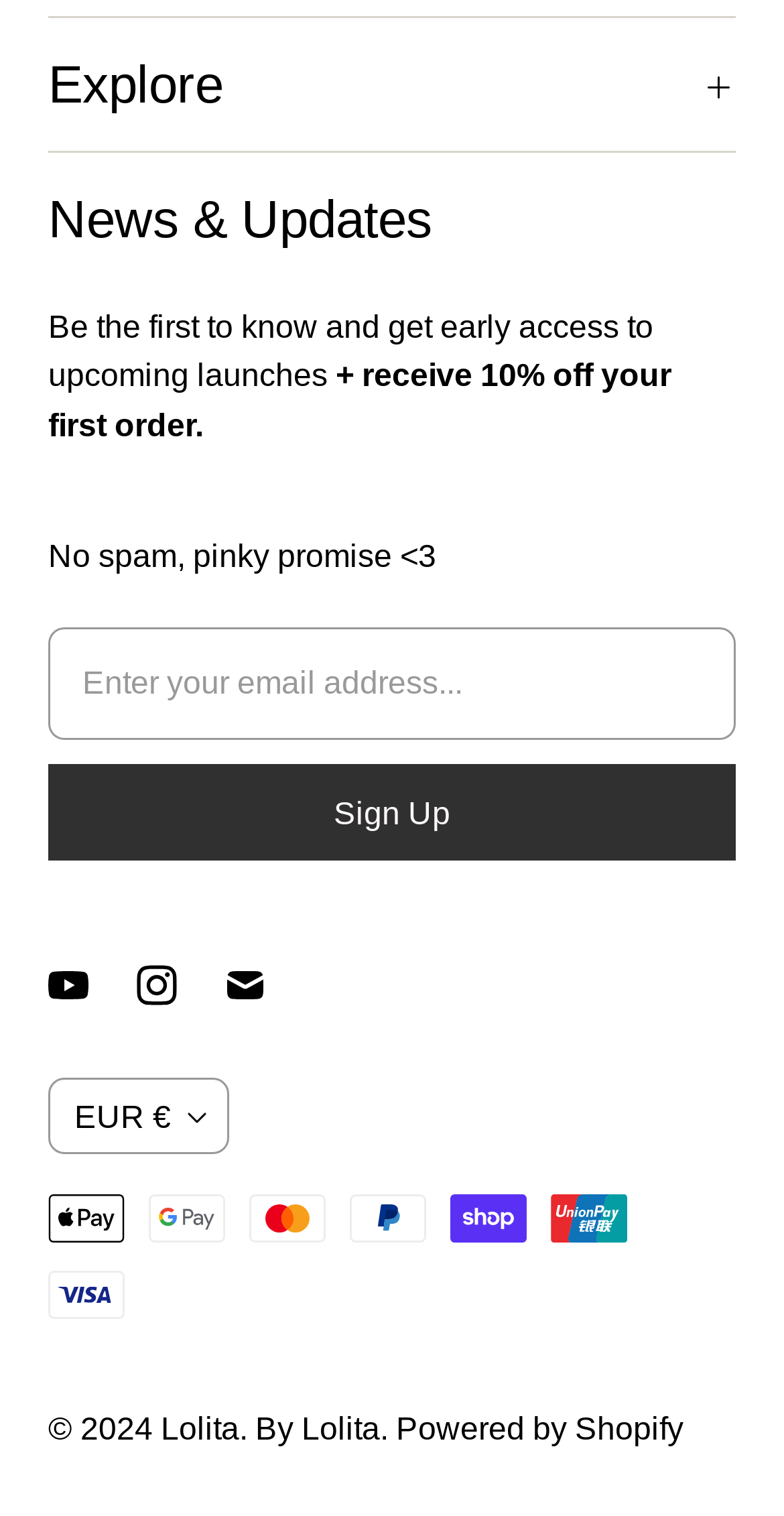Use the details in the image to answer the question thoroughly: 
What is the first heading on the webpage?

The first heading on the webpage is 'Explore' which is located at the top of the page with a bounding box coordinate of [0.062, 0.033, 0.938, 0.078].